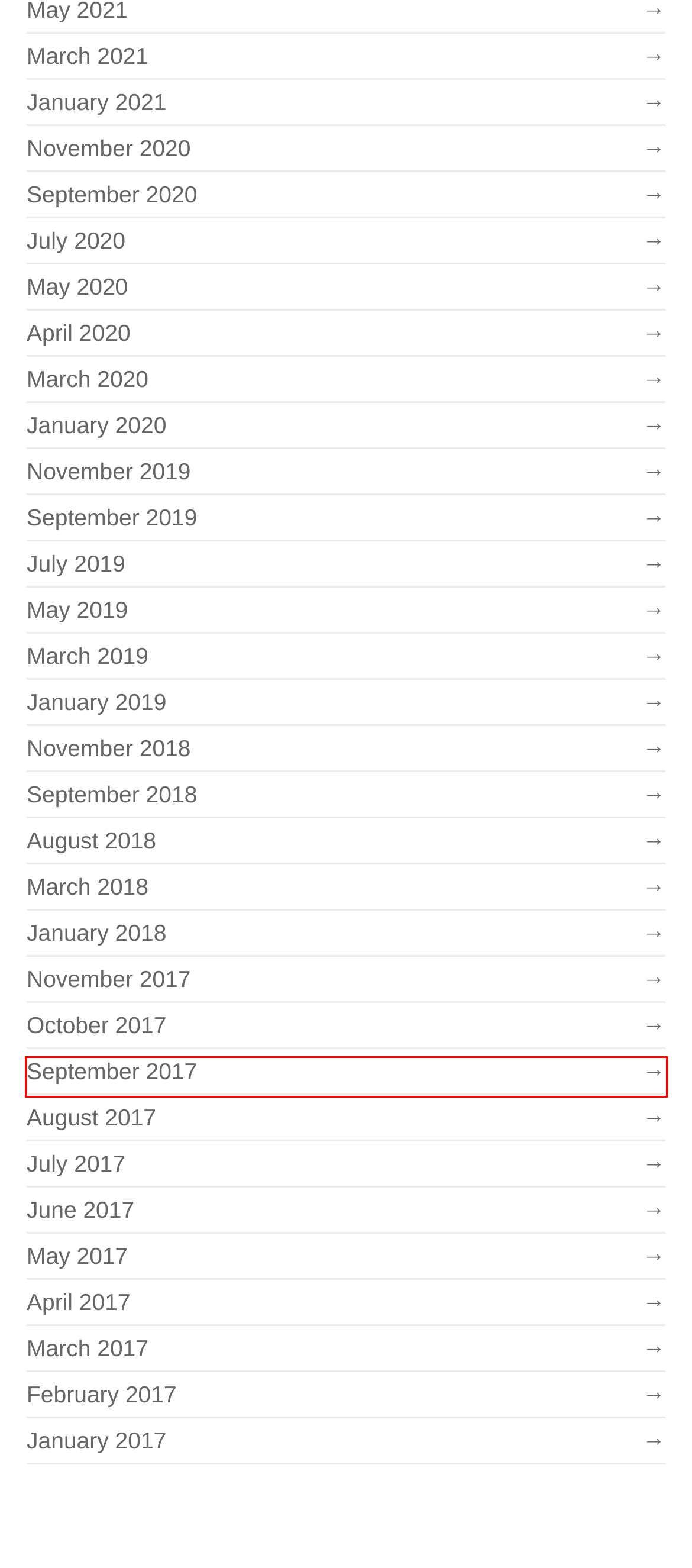You are provided with a screenshot of a webpage that has a red bounding box highlighting a UI element. Choose the most accurate webpage description that matches the new webpage after clicking the highlighted element. Here are your choices:
A. February 2017 – Fruit Juice Focus
B. May 2017 – Fruit Juice Focus
C. September 2019 – Fruit Juice Focus
D. March 2017 – Fruit Juice Focus
E. March 2021 – Fruit Juice Focus
F. April 2020 – Fruit Juice Focus
G. September 2020 – Fruit Juice Focus
H. September 2017 – Fruit Juice Focus

H